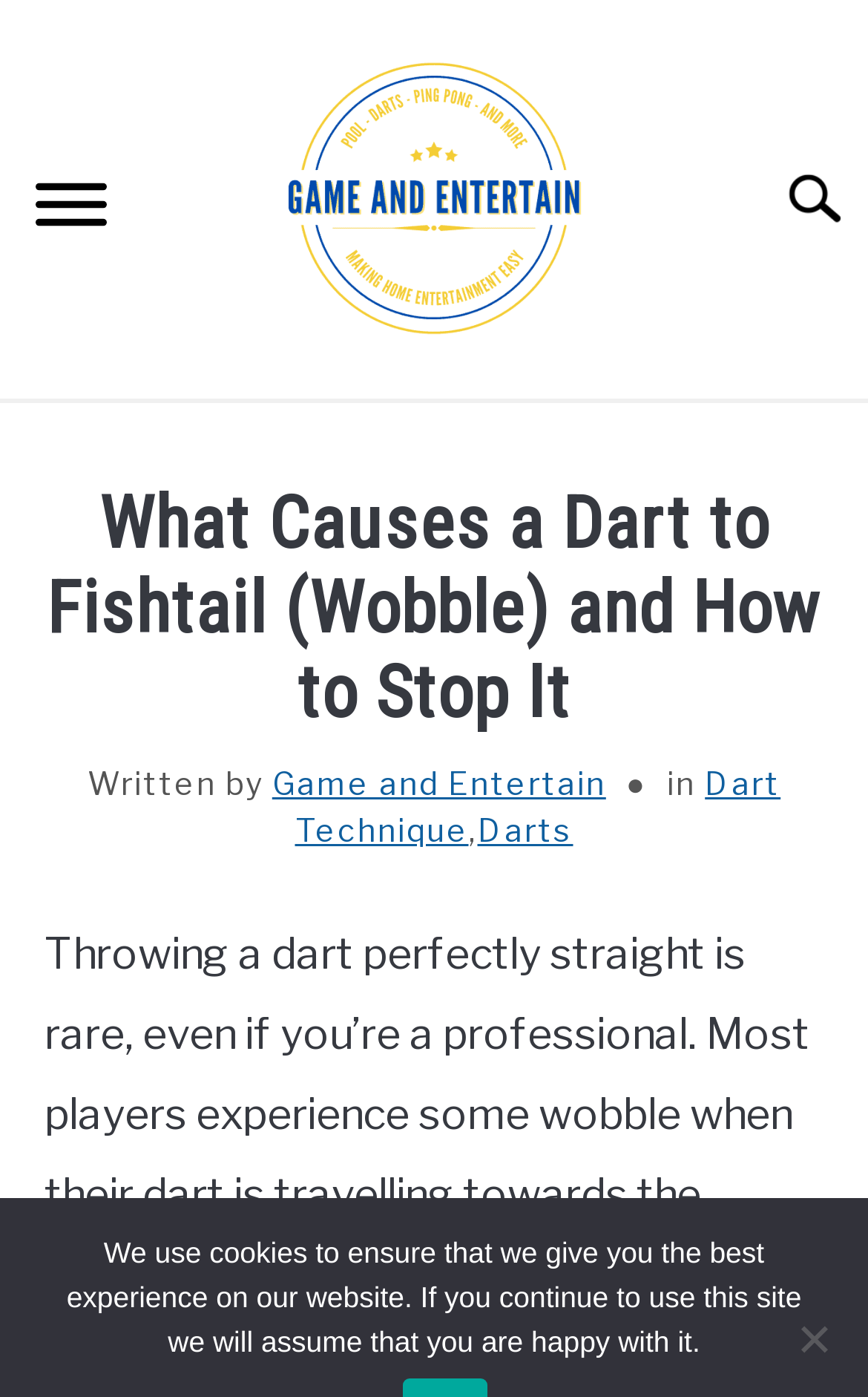What is the category of the webpage?
Look at the image and answer with only one word or phrase.

Darts